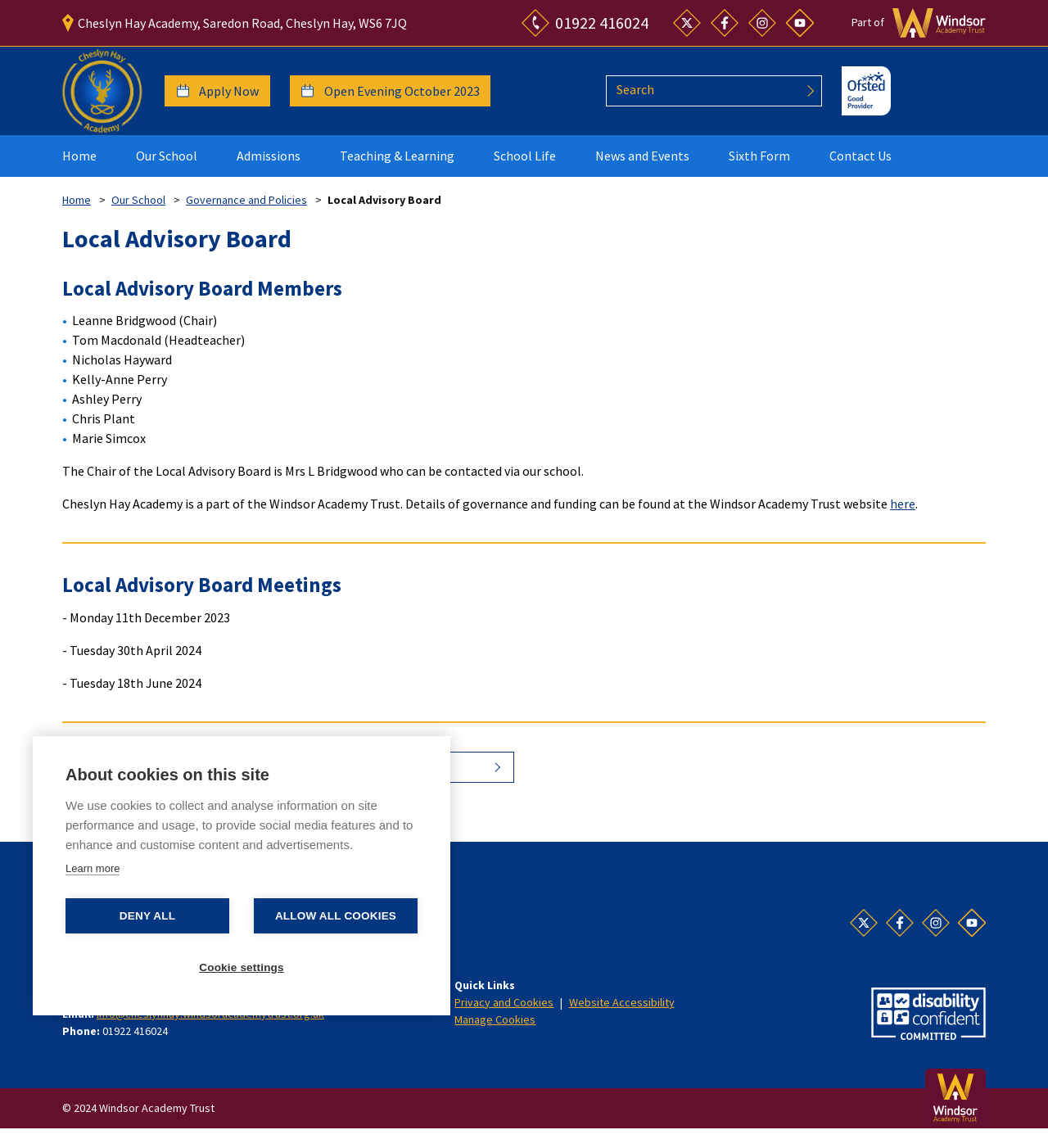Locate and extract the headline of this webpage.

Local Advisory Board